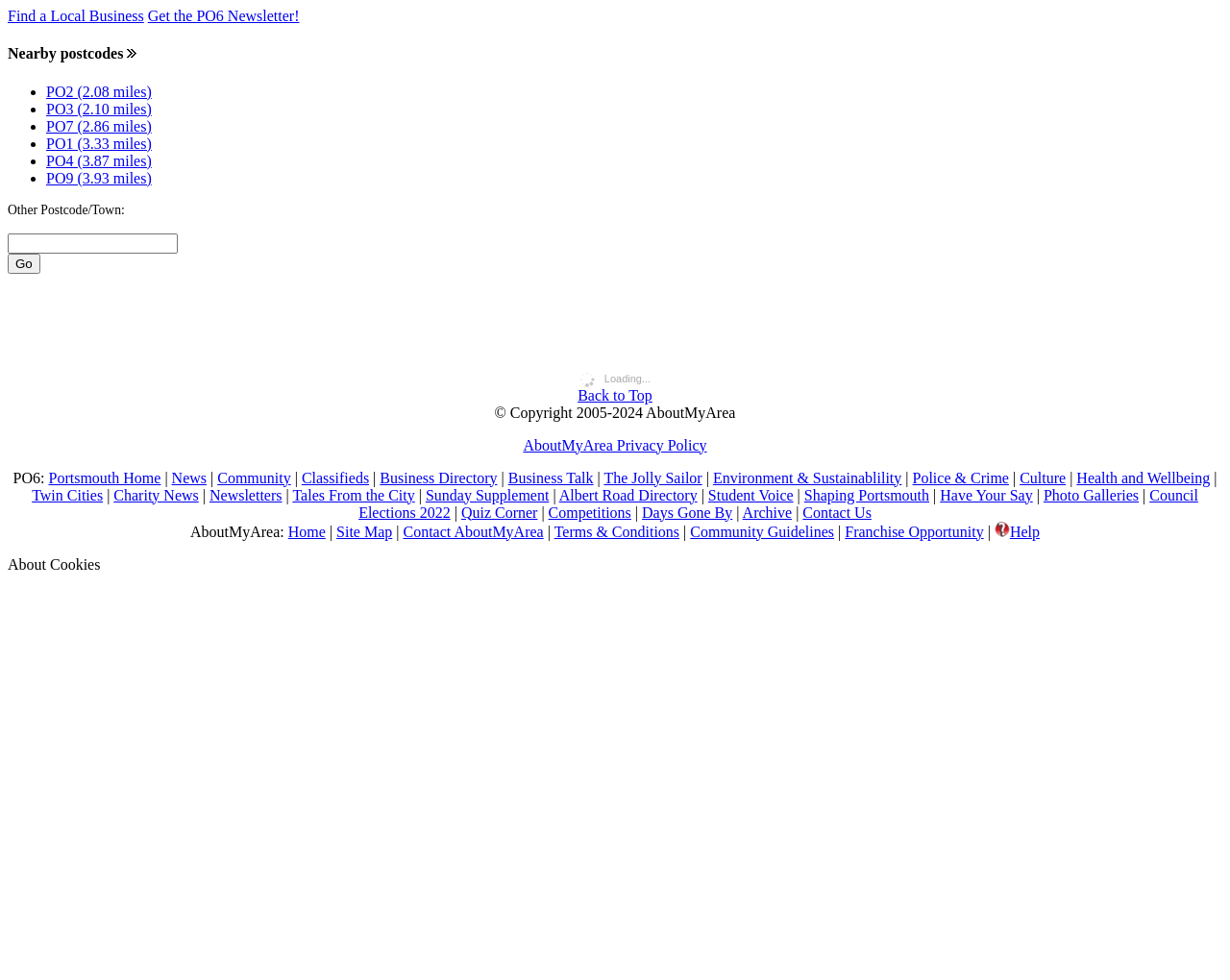Please locate the bounding box coordinates of the element that should be clicked to achieve the given instruction: "Go to the Portsmouth home page".

[0.039, 0.479, 0.131, 0.496]